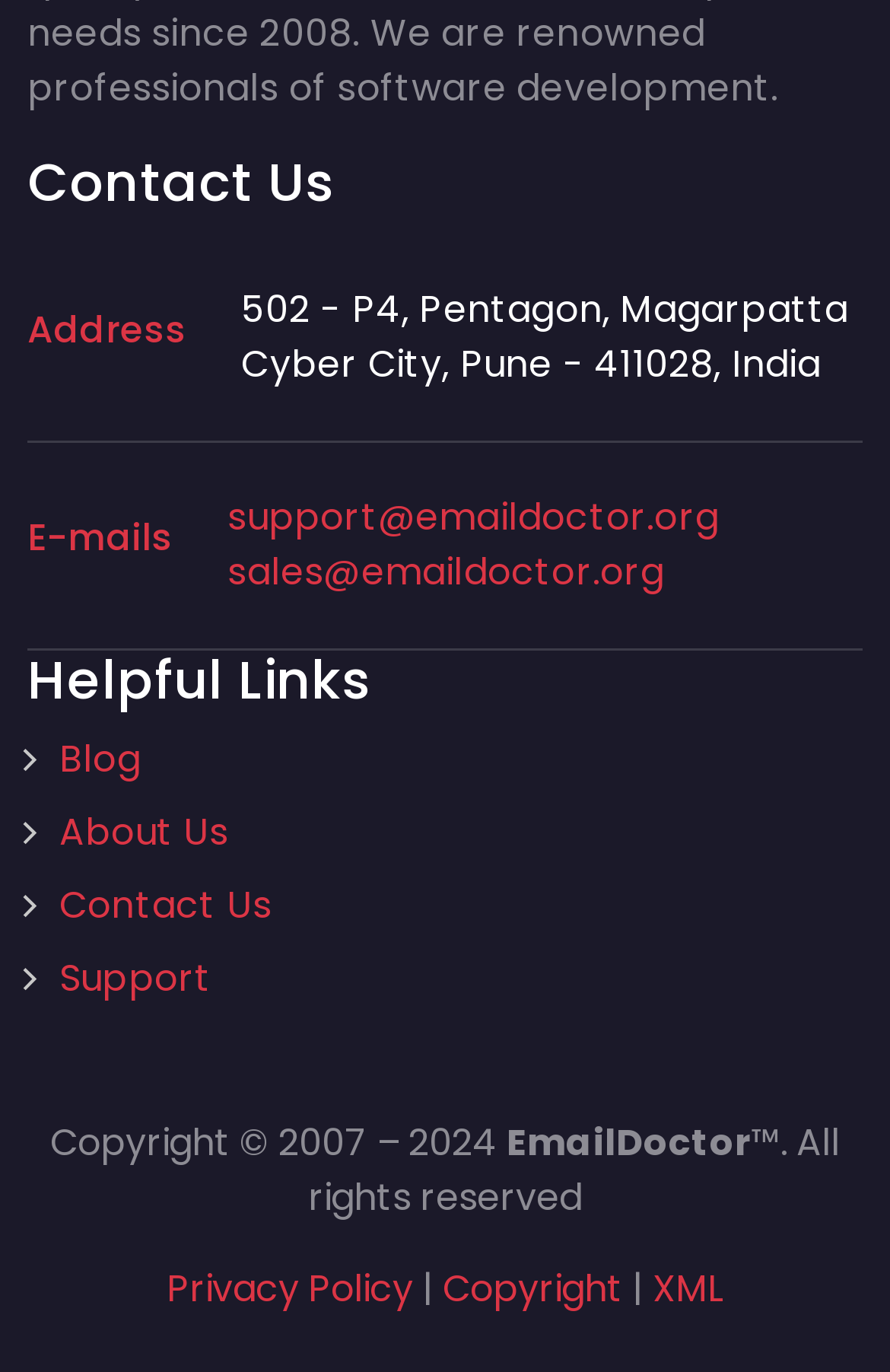What is the copyright year range?
Look at the image and answer the question with a single word or phrase.

2007 – 2024